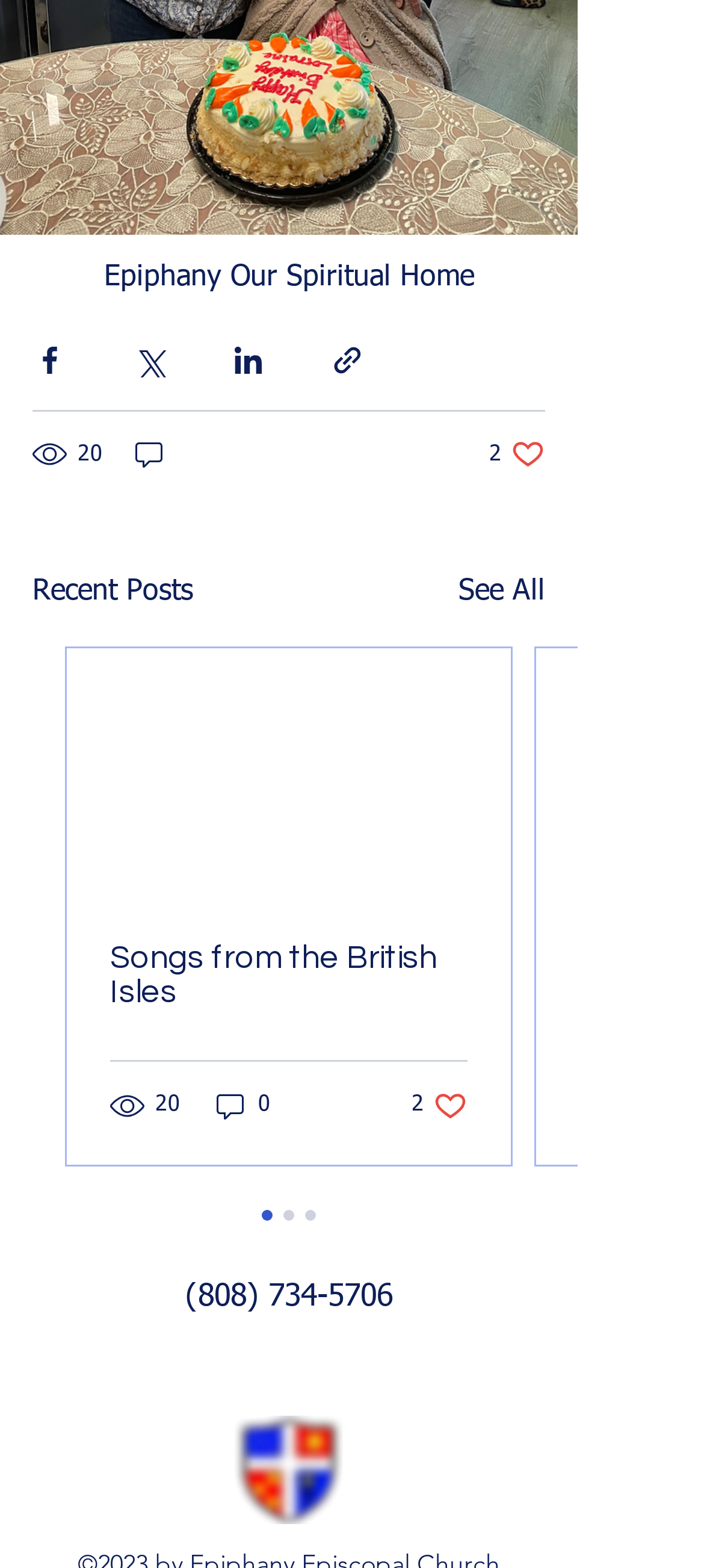Using the provided description: "0", find the bounding box coordinates of the corresponding UI element. The output should be four float numbers between 0 and 1, in the format [left, top, right, bottom].

[0.303, 0.694, 0.39, 0.716]